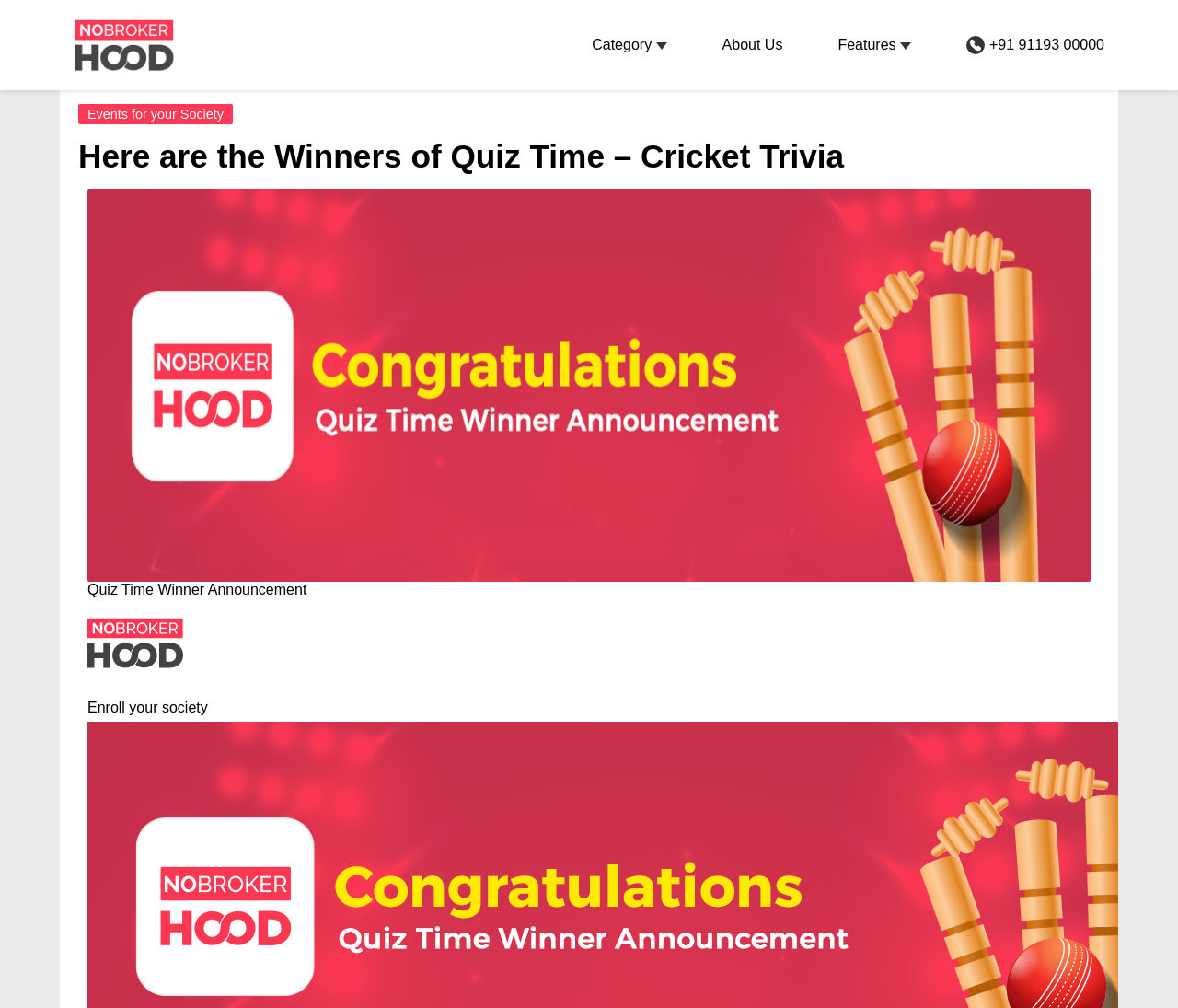Is there a call-to-action button on the webpage?
Analyze the image and provide a thorough answer to the question.

I can see a button with the text 'Enroll your society' at the bottom of the webpage, which is a call-to-action button.